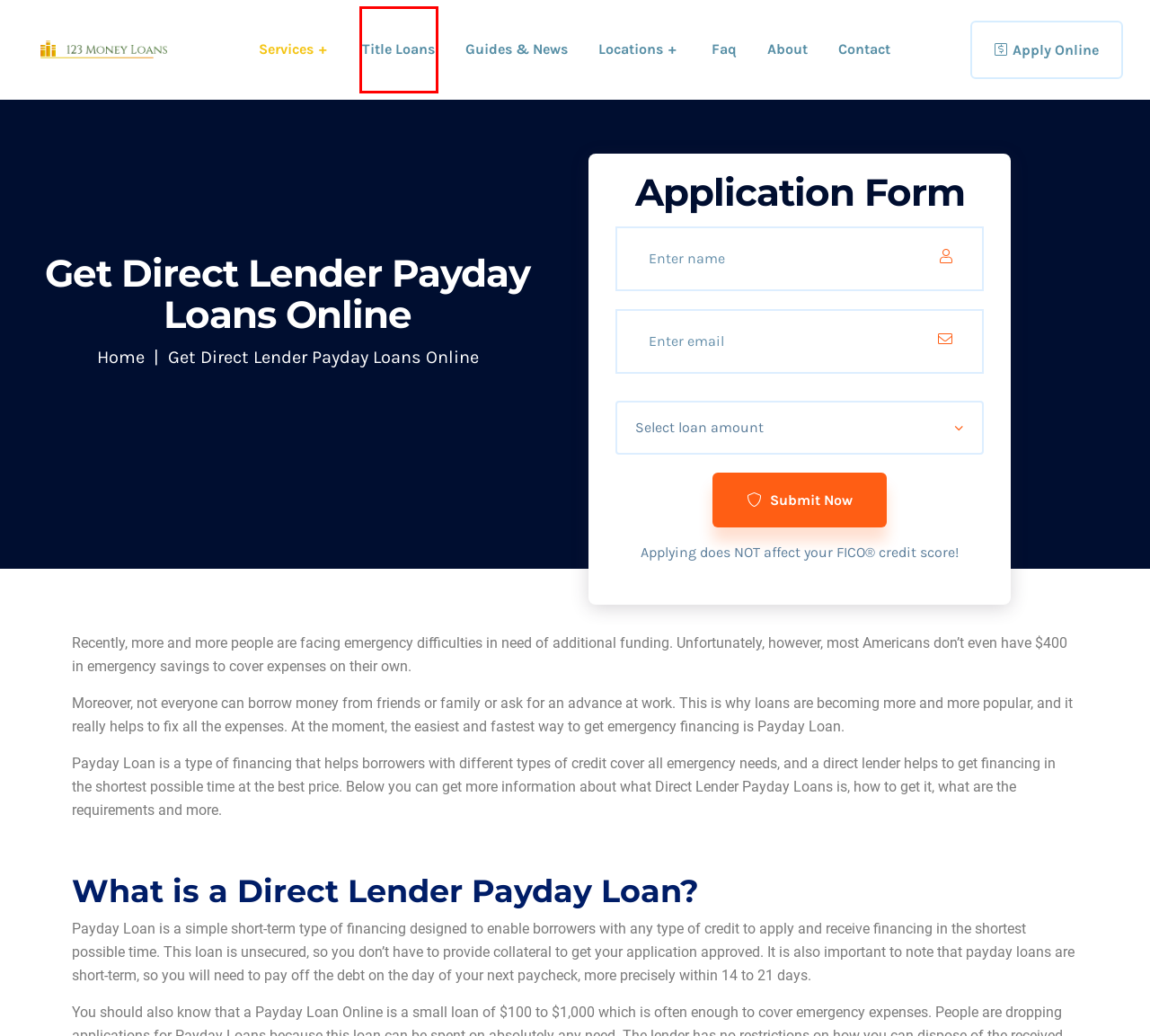You have a screenshot of a webpage with a red bounding box around a UI element. Determine which webpage description best matches the new webpage that results from clicking the element in the bounding box. Here are the candidates:
A. $900 Loan | 900 Dollar Payday Loan with Same Day Deposit | 123 Money Loans
B. Get Title Loans Online Same day | 123 Money Loans
C. Online Payday Cash Loans USA - 123 Money Loans
D. Blog - 123 Money Loans
E. Faq - 123 Money Loans
F. About - 123 Money Loans
G. Contact - 123 Money Loans
H. Get $400 Loan | 400 Dollar Payday Loans online with bad credit | 123 Money Loans

B